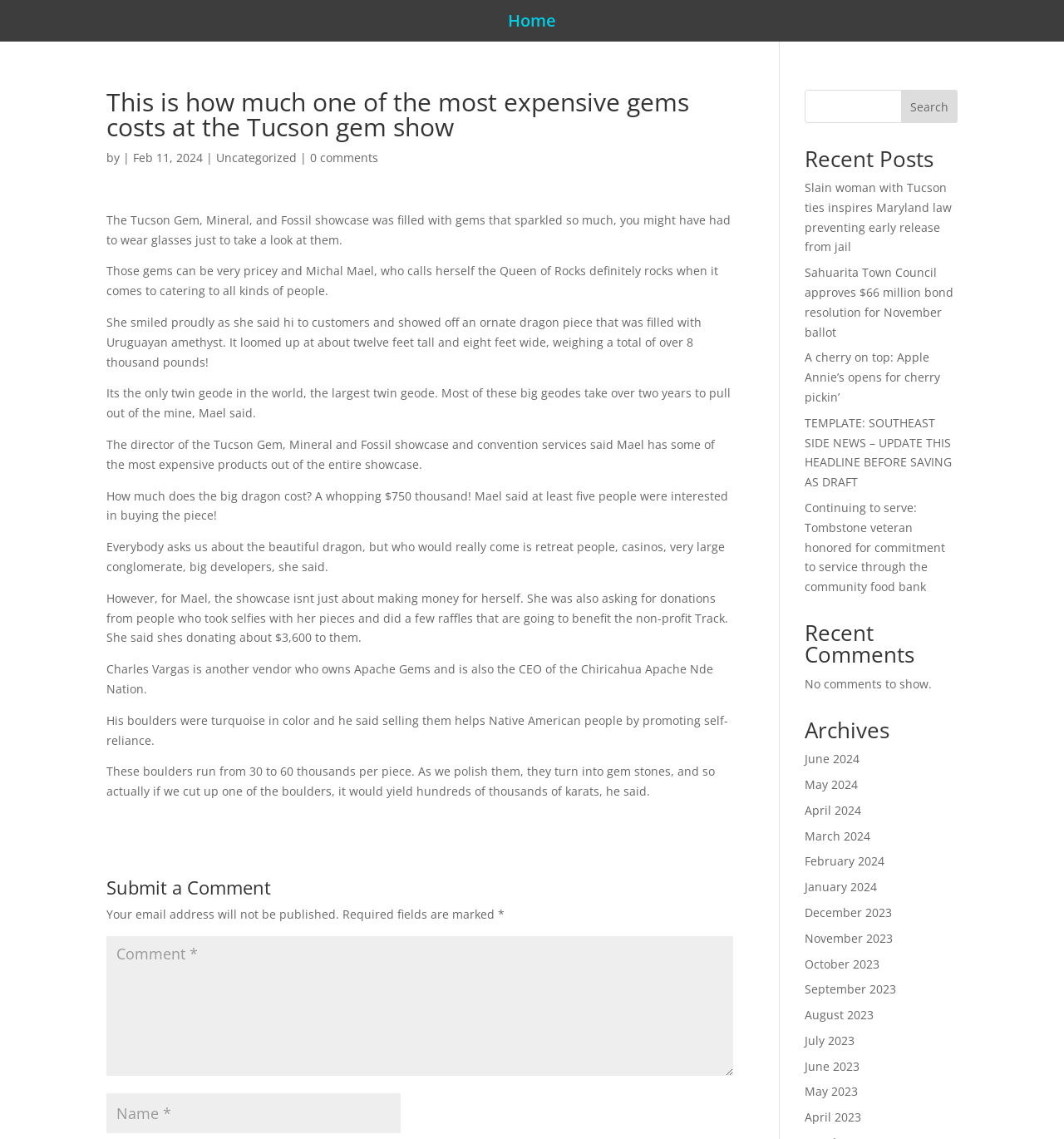Identify the bounding box coordinates of the element that should be clicked to fulfill this task: "View archives for June 2024". The coordinates should be provided as four float numbers between 0 and 1, i.e., [left, top, right, bottom].

[0.756, 0.659, 0.808, 0.673]